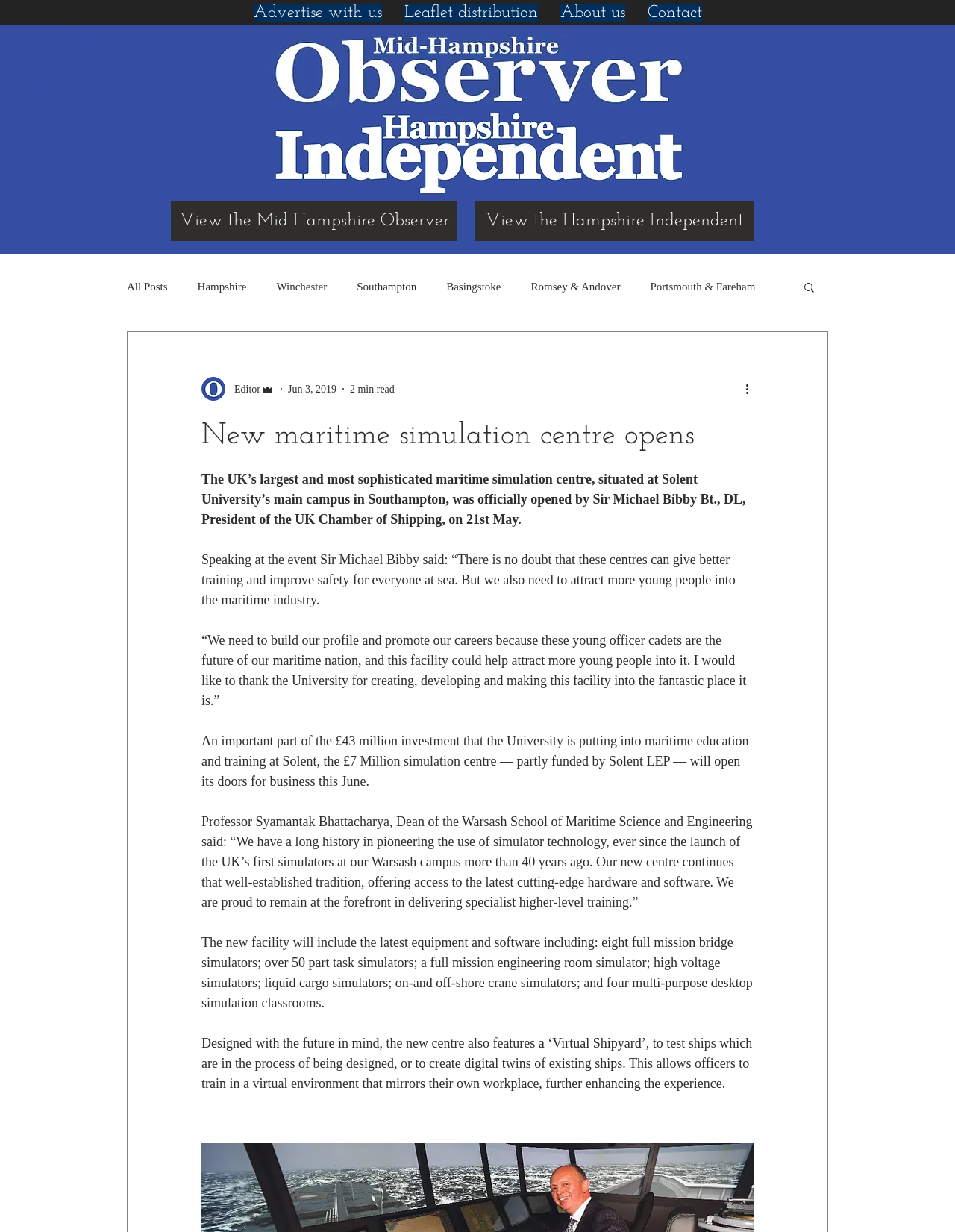Please identify the bounding box coordinates of the element I should click to complete this instruction: 'Search for products'. The coordinates should be given as four float numbers between 0 and 1, like this: [left, top, right, bottom].

None